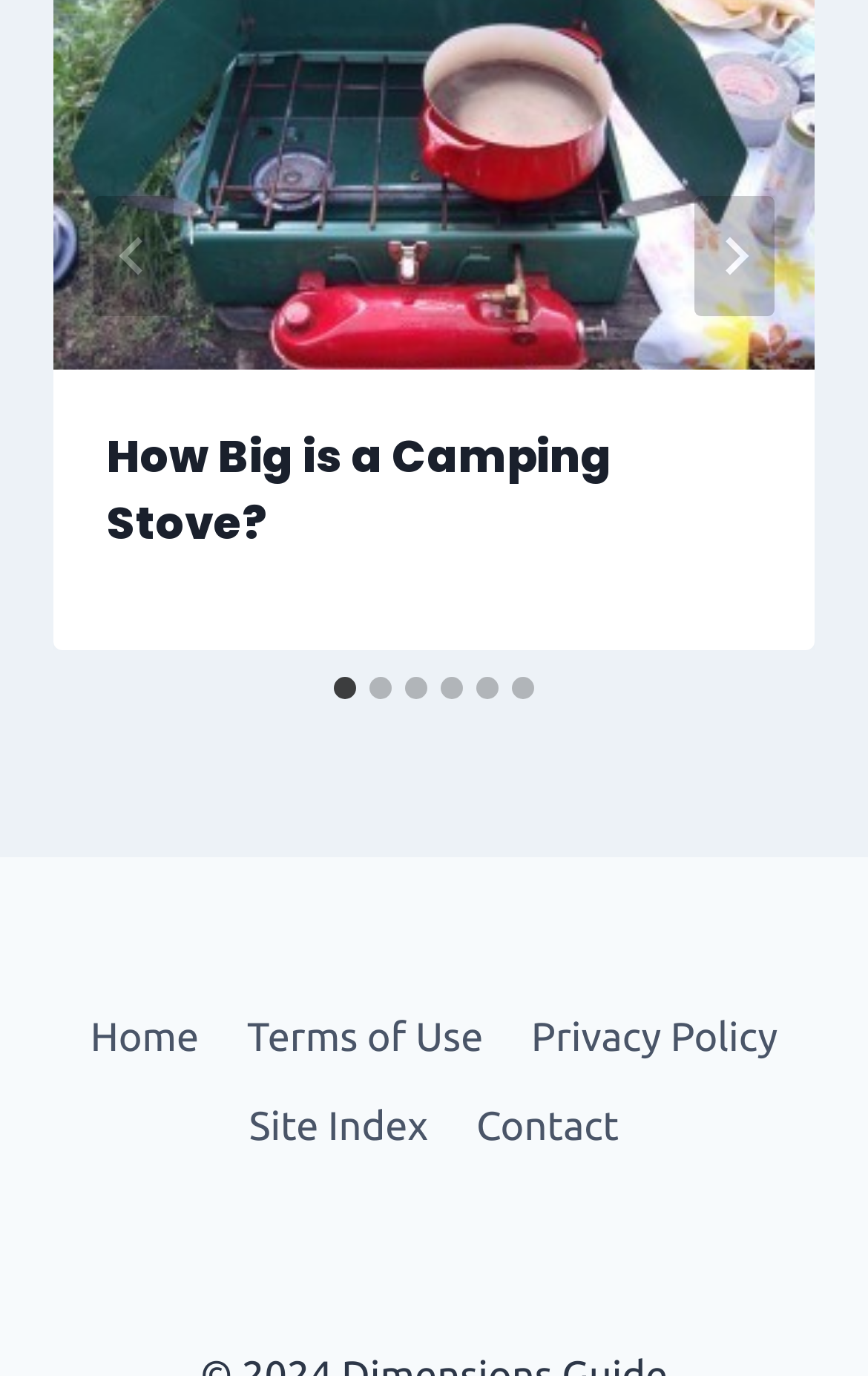Using the information from the screenshot, answer the following question thoroughly:
What is the current slide?

I looked at the tablist element and found that the tab 'Go to slide 1' is selected, which means the current slide is slide 1.